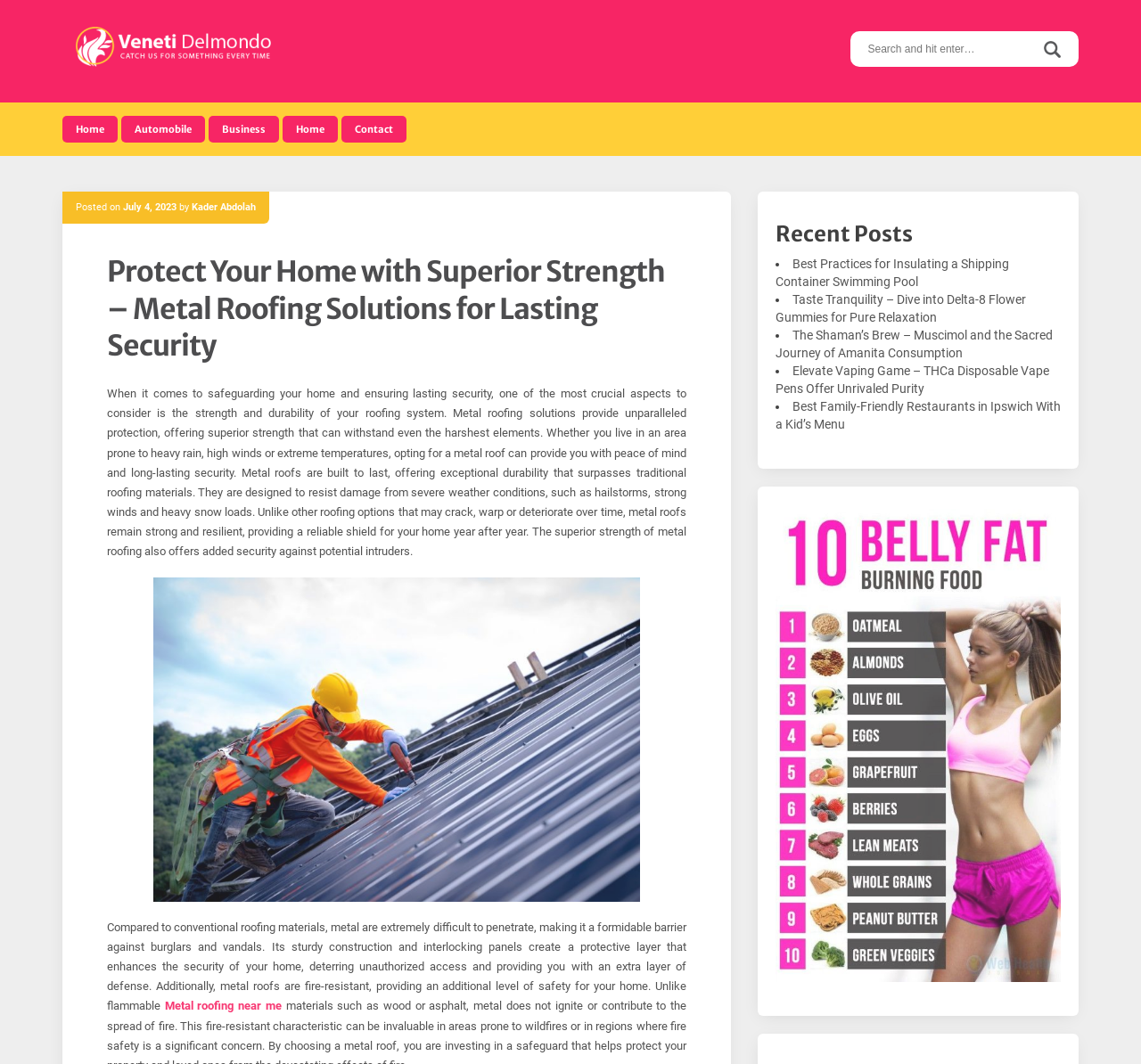Identify and provide the bounding box for the element described by: "July 4, 2023July 6, 2023".

[0.108, 0.189, 0.155, 0.2]